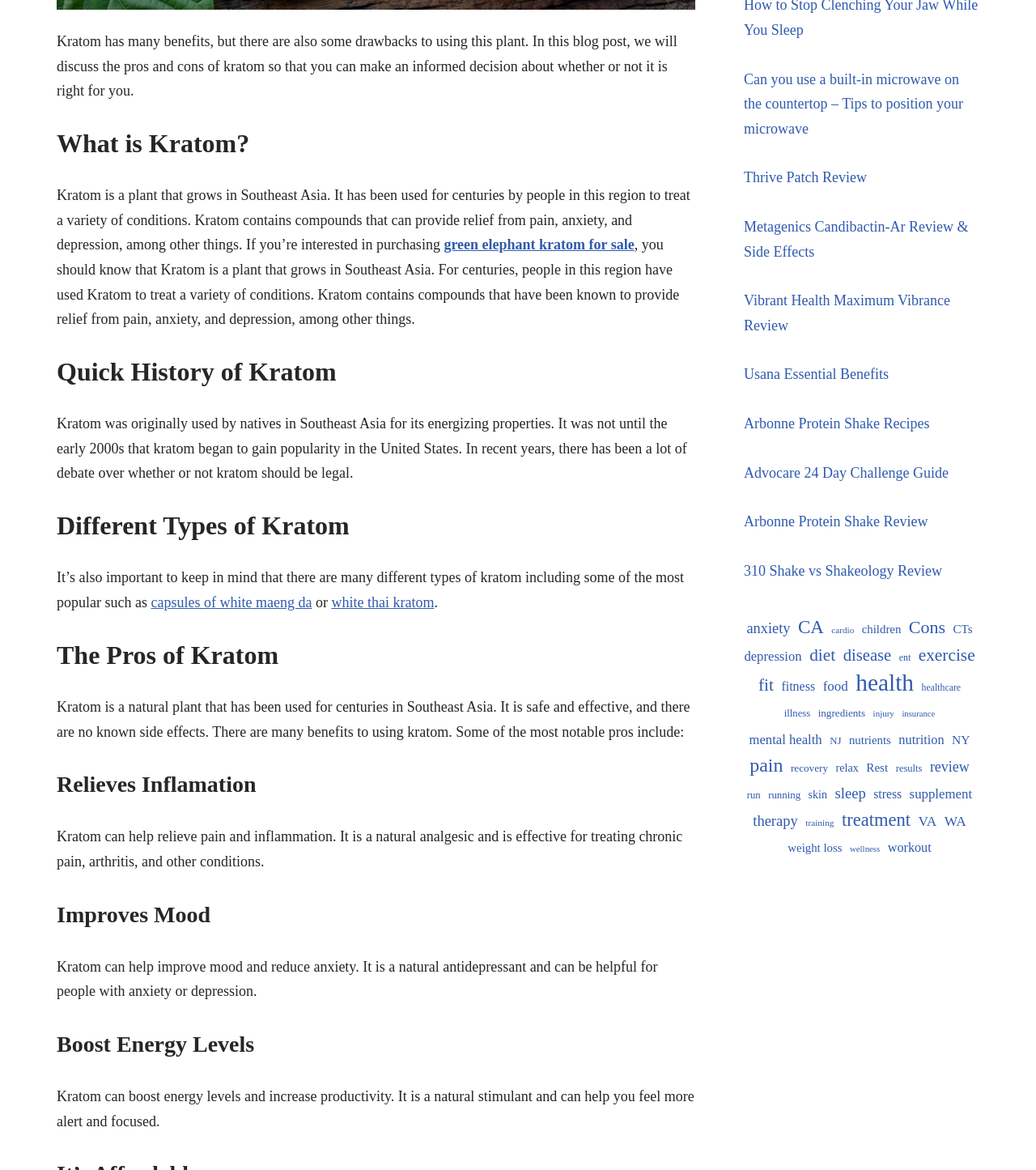Please specify the bounding box coordinates of the clickable region necessary for completing the following instruction: "Explore the different types of kratom". The coordinates must consist of four float numbers between 0 and 1, i.e., [left, top, right, bottom].

[0.055, 0.436, 0.671, 0.463]